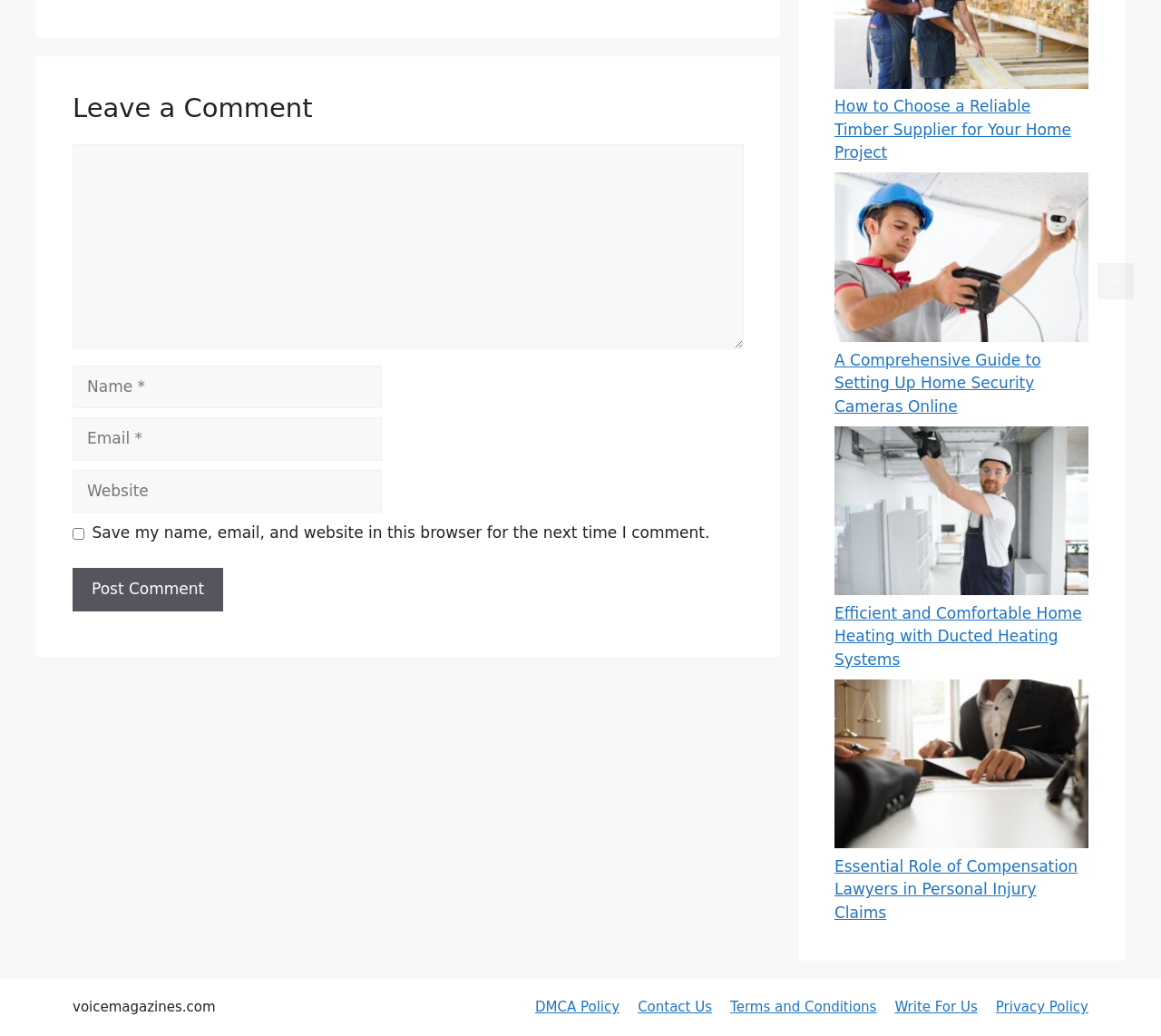Highlight the bounding box of the UI element that corresponds to this description: "+43 1 589 00 583".

None